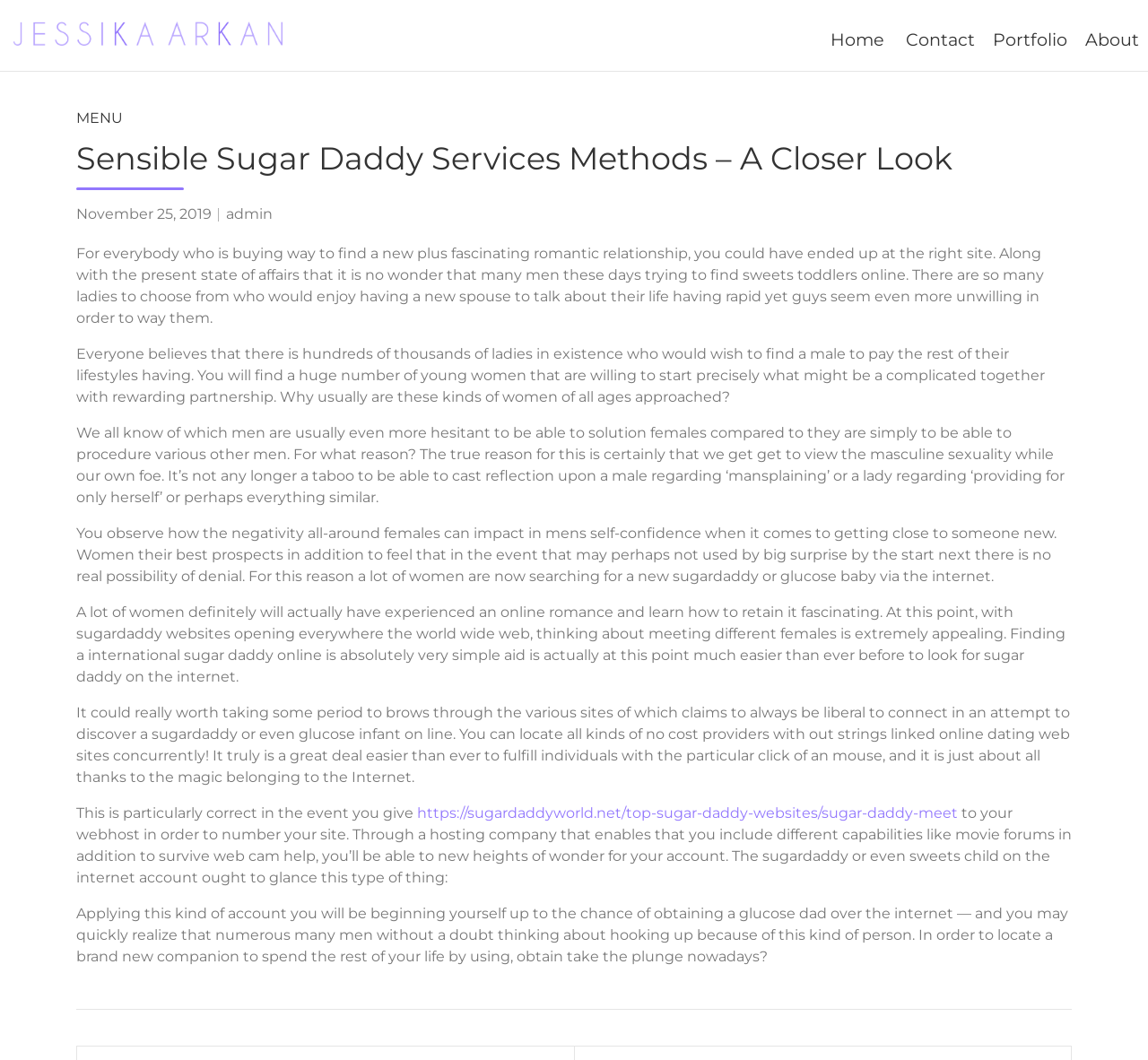Using the webpage screenshot, find the UI element described by November 25, 2019. Provide the bounding box coordinates in the format (top-left x, top-left y, bottom-right x, bottom-right y), ensuring all values are floating point numbers between 0 and 1.

[0.066, 0.192, 0.184, 0.213]